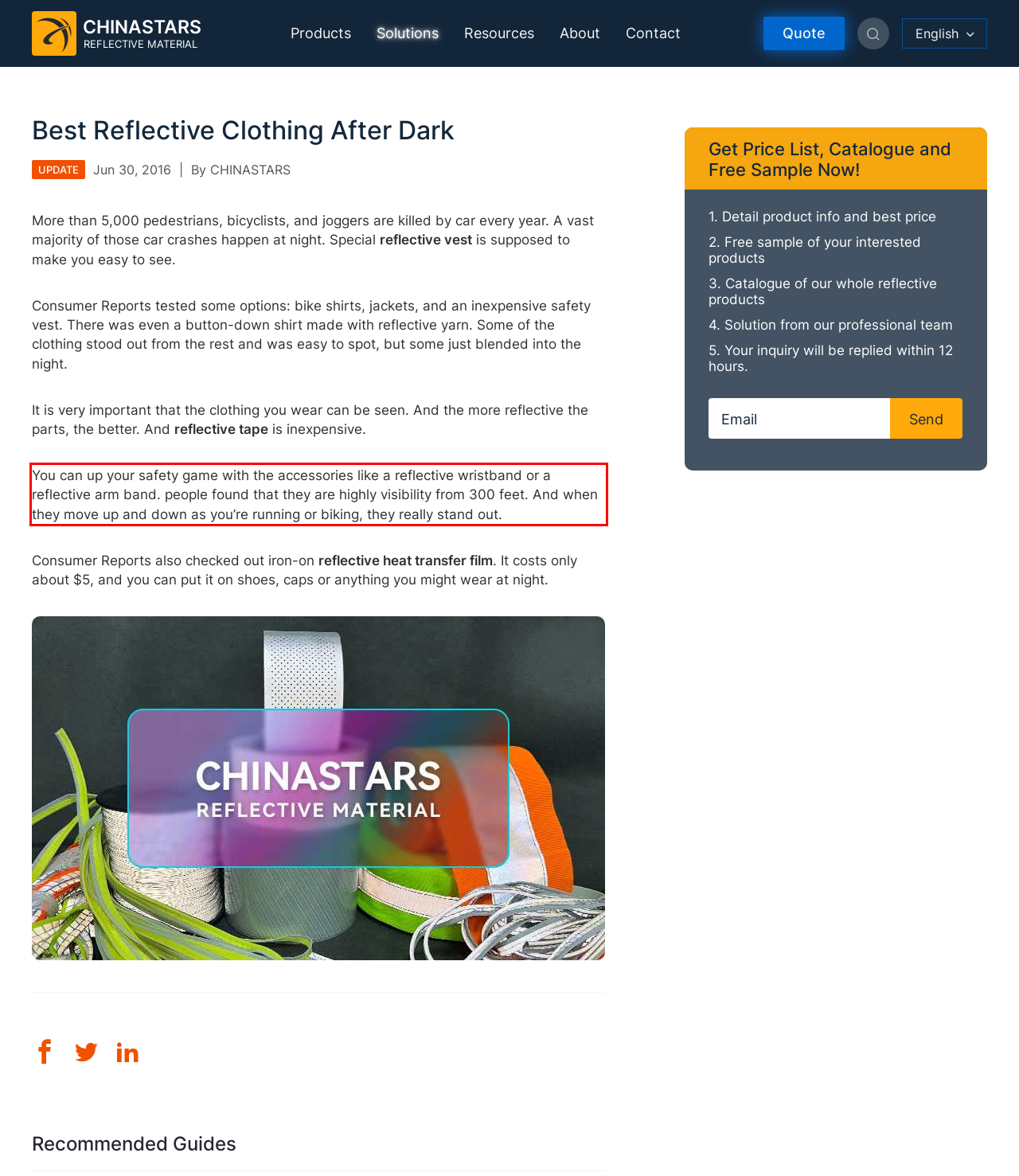You have a screenshot of a webpage with a red bounding box. Identify and extract the text content located inside the red bounding box.

You can up your safety game with the accessories like a reflective wristband or a reflective arm band. people found that they are highly visibility from 300 feet. And when they move up and down as you’re running or biking, they really stand out.